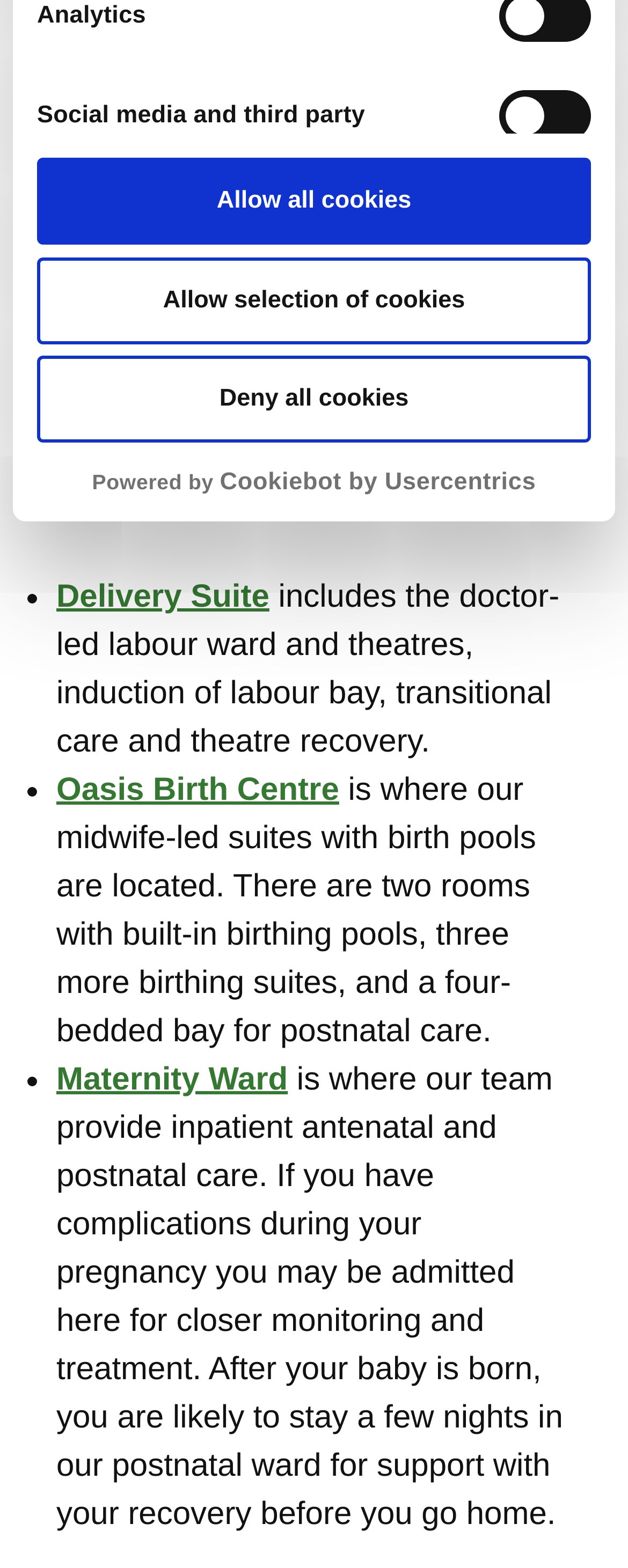Based on the element description Princess Royal University Hospital, identify the bounding box of the UI element in the given webpage screenshot. The coordinates should be in the format (top-left x, top-left y, bottom-right x, bottom-right y) and must be between 0 and 1.

[0.038, 0.274, 0.7, 0.329]